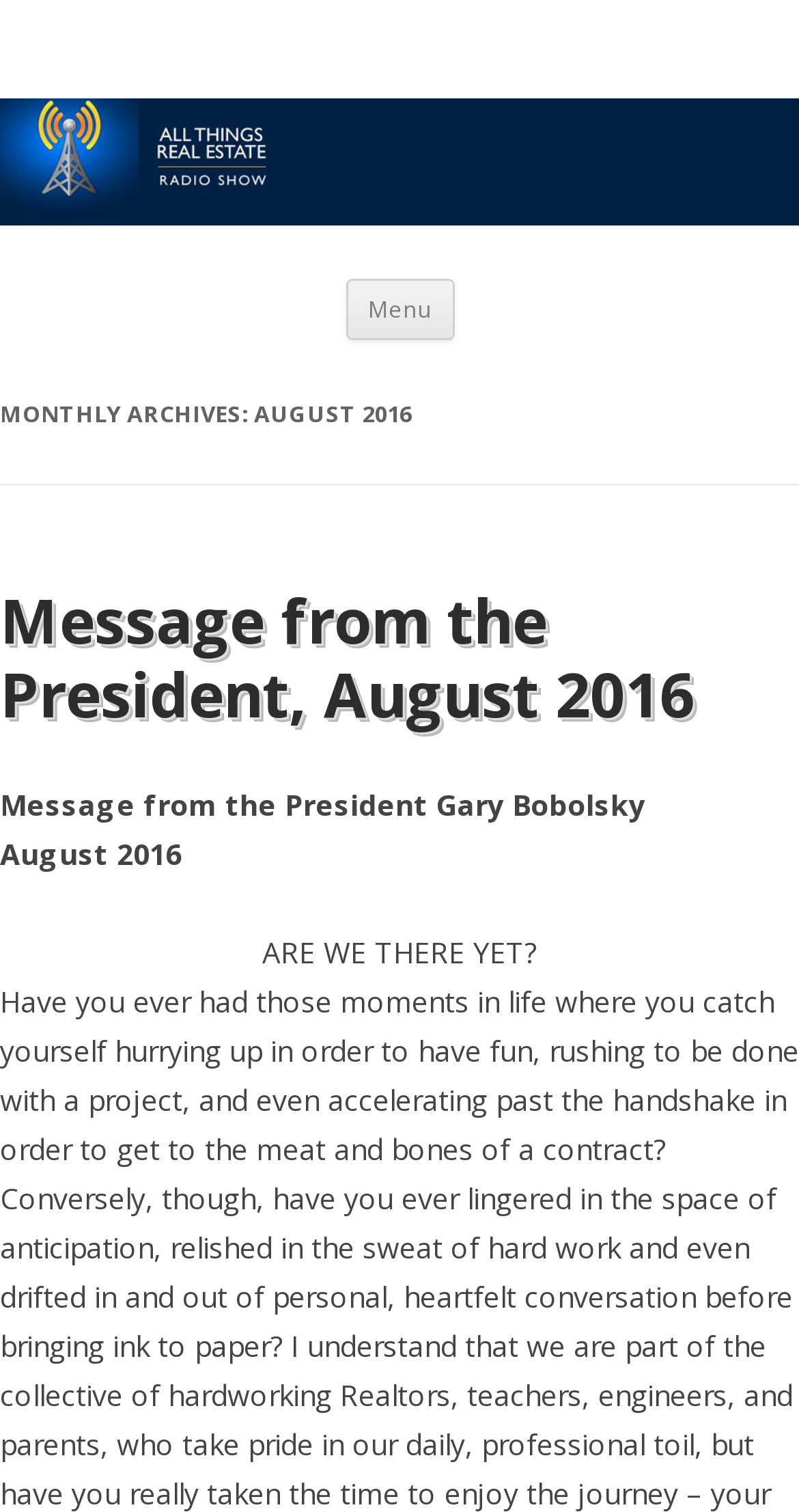What is the month being archived?
Using the information from the image, answer the question thoroughly.

The webpage has a heading 'MONTHLY ARCHIVES: AUGUST 2016' which indicates that the month being archived is August.